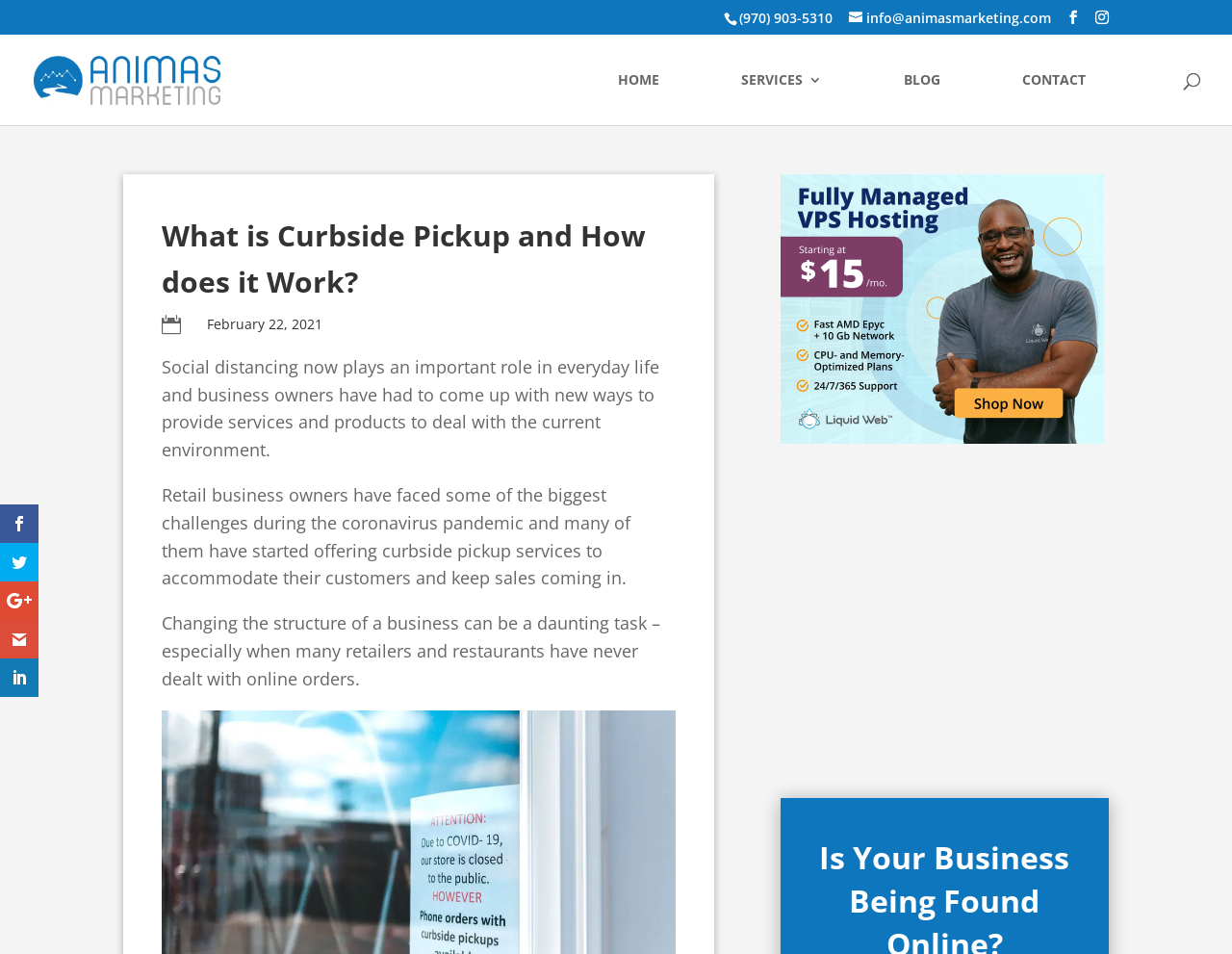Please specify the bounding box coordinates of the clickable region to carry out the following instruction: "send an email". The coordinates should be four float numbers between 0 and 1, in the format [left, top, right, bottom].

[0.689, 0.009, 0.853, 0.028]